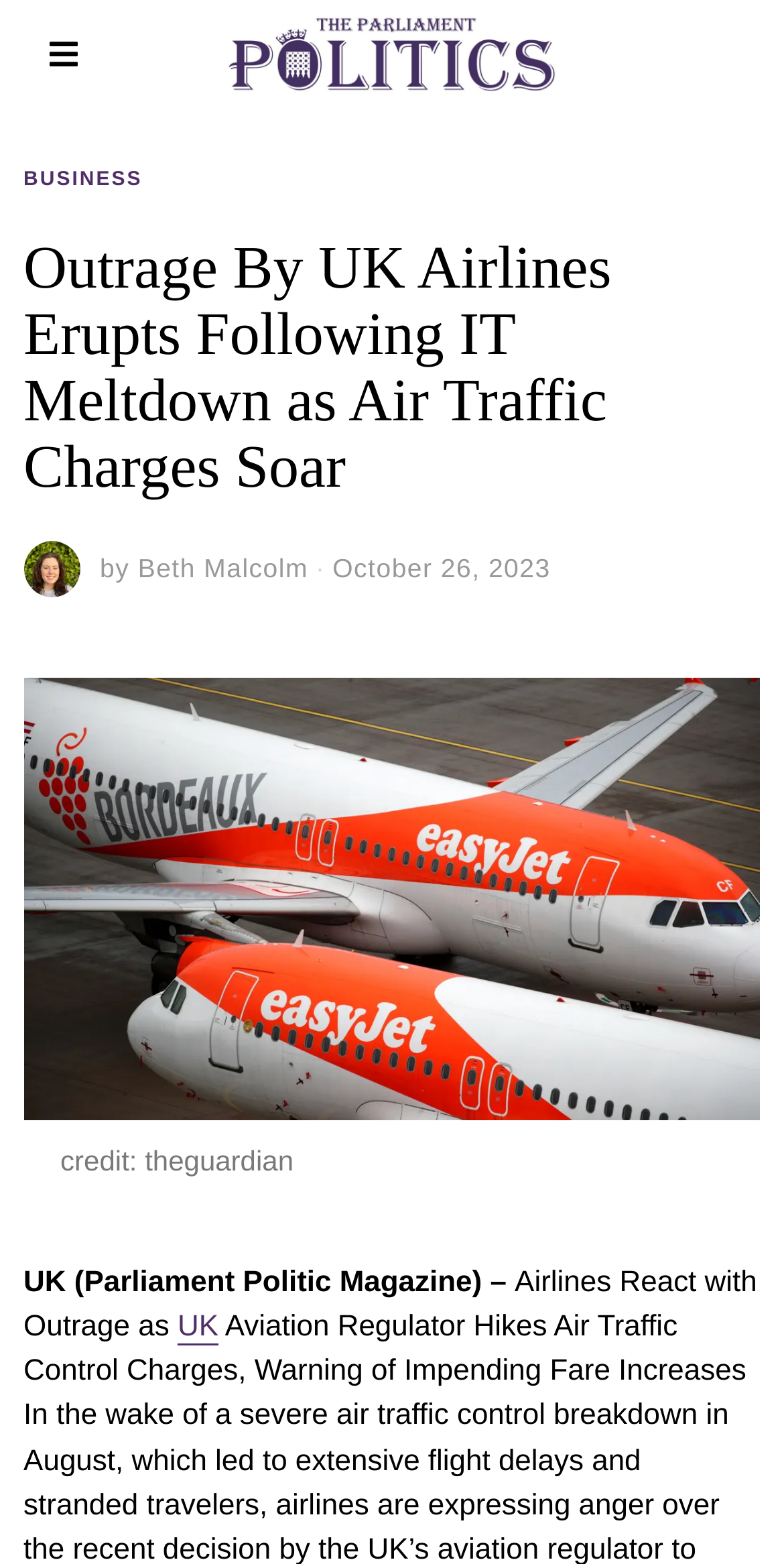Please study the image and answer the question comprehensively:
How many sections are there in the header?

I counted the number of sections in the header by examining the header element in the webpage, which contains three distinct sections: a link, a heading, and a time element, suggesting that there are three sections in the header.